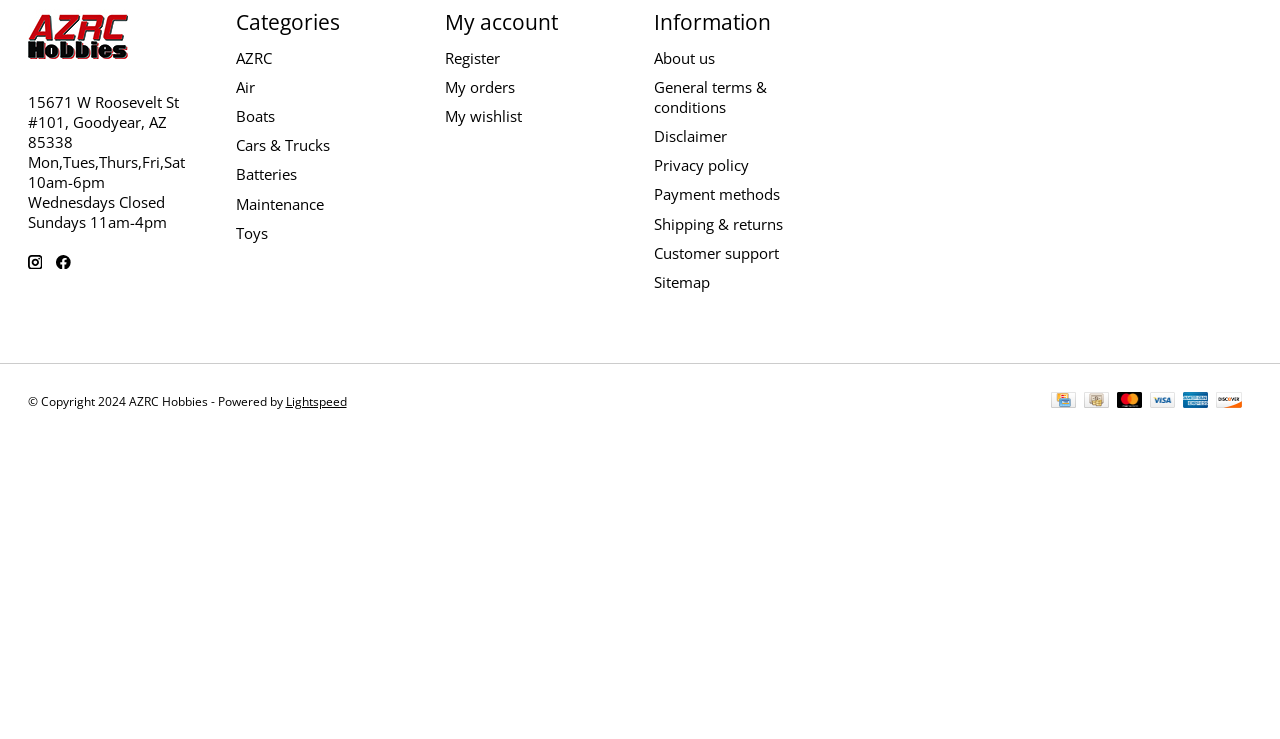What is the copyright information for this website?
From the screenshot, supply a one-word or short-phrase answer.

© Copyright 2024 AZRC Hobbies